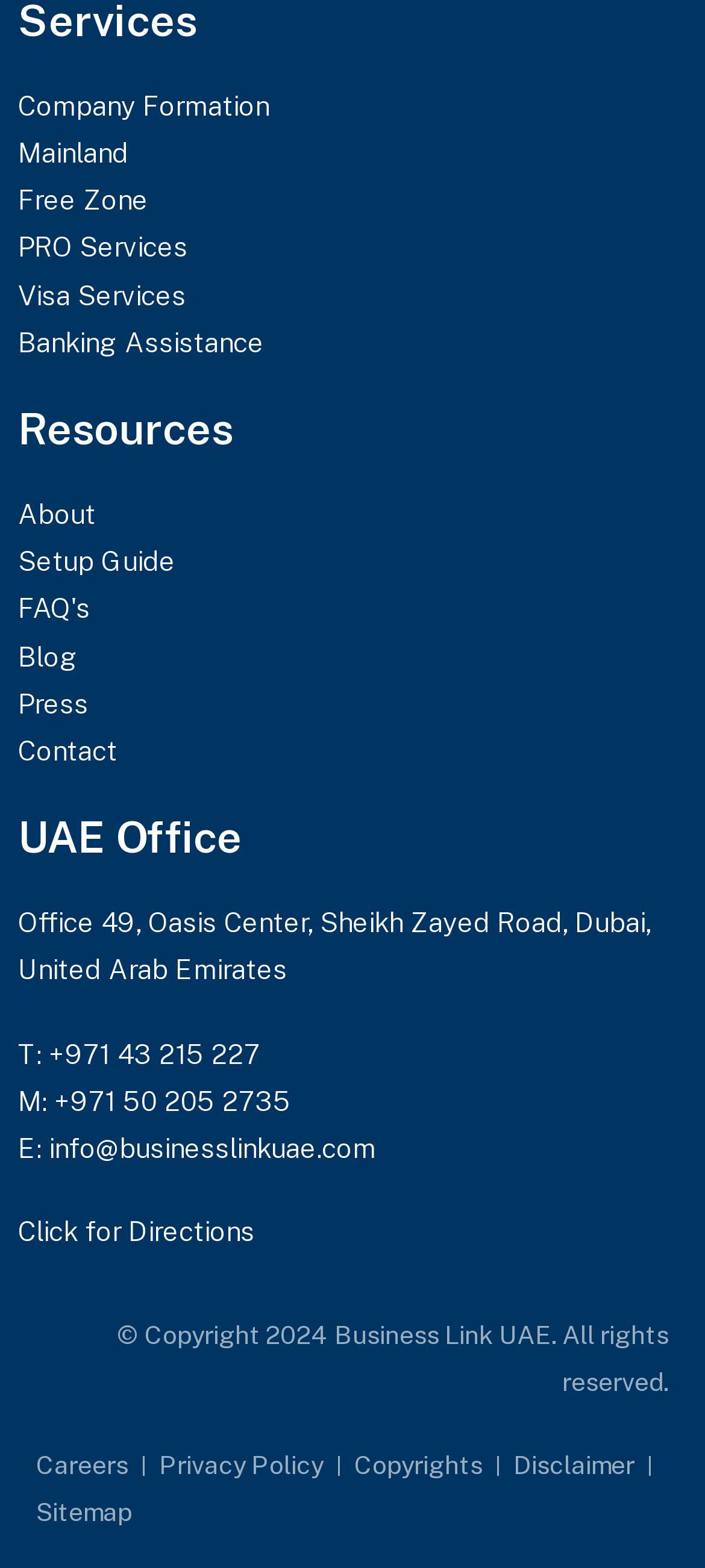How many contact methods are provided for the UAE office?
Provide an in-depth and detailed explanation in response to the question.

I counted the number of contact methods provided for the UAE office, which are phone number, mobile number, email, and directions, totaling 4 contact methods.